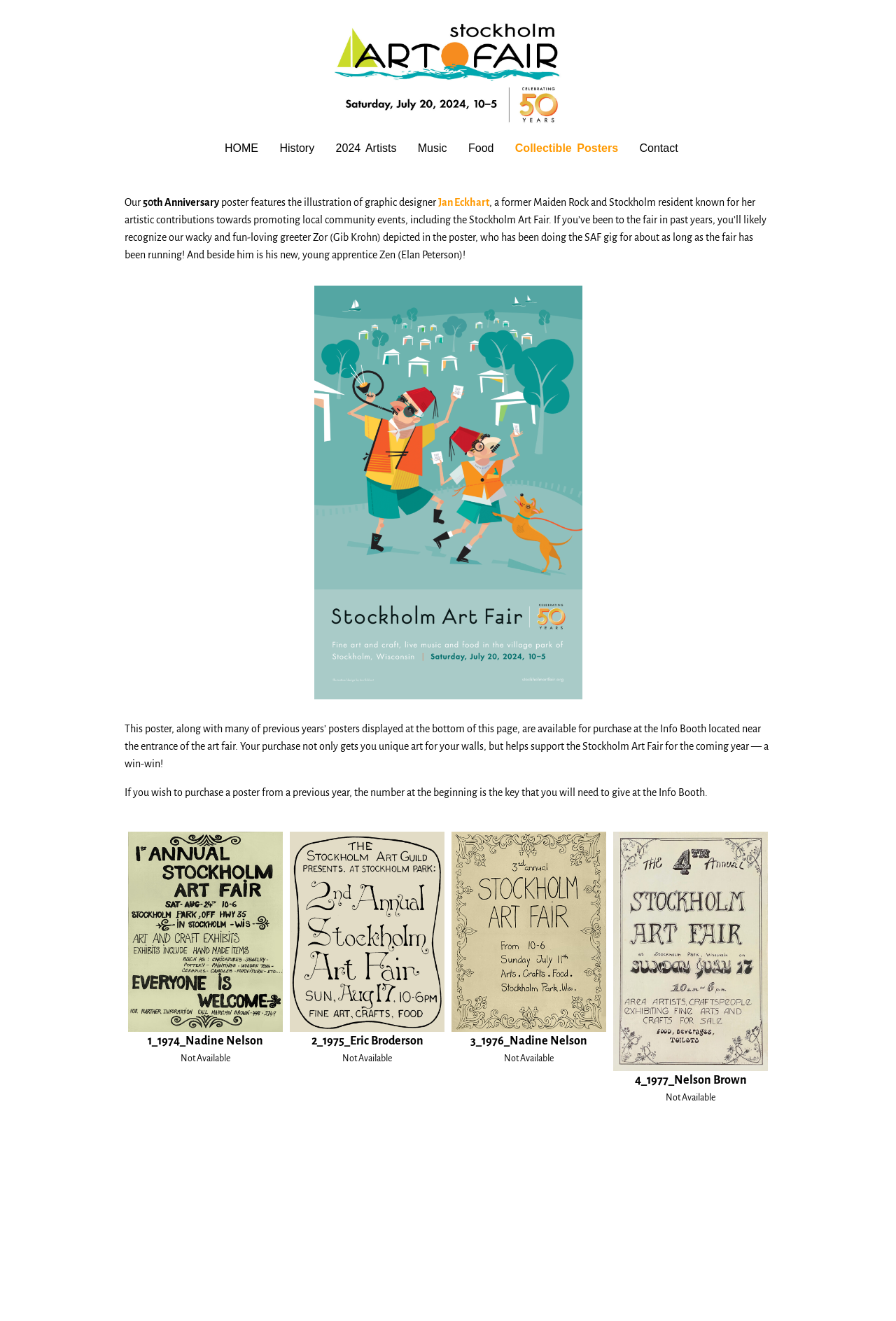Generate a comprehensive description of the webpage.

The webpage is about the Stockholm Art Fair, which has been held annually for over 45 years in Stockholm Village Park overlooking Lake Pepin. At the top of the page, there is a logo image of the Stockholm Art Fair, accompanied by a navigation menu with links to different sections, including "HOME", "History", "2024 Artists", "Music", "Food", "Collectible Posters", and "Contact".

Below the navigation menu, there is a section highlighting the 50th-anniversary poster, featuring an illustration by graphic designer Jan Eckhart. The poster depicts a greeter, Zor, and his new apprentice, Zen. This section also includes a figure with an enlargeable image of the poster.

The page then describes the availability of previous years' posters for purchase at the Info Booth, with a list of posters displayed at the bottom of the page. Each poster is represented by a link with a corresponding image, and some are marked as "Not Available". The posters are arranged in a grid-like structure, with multiple rows and columns.